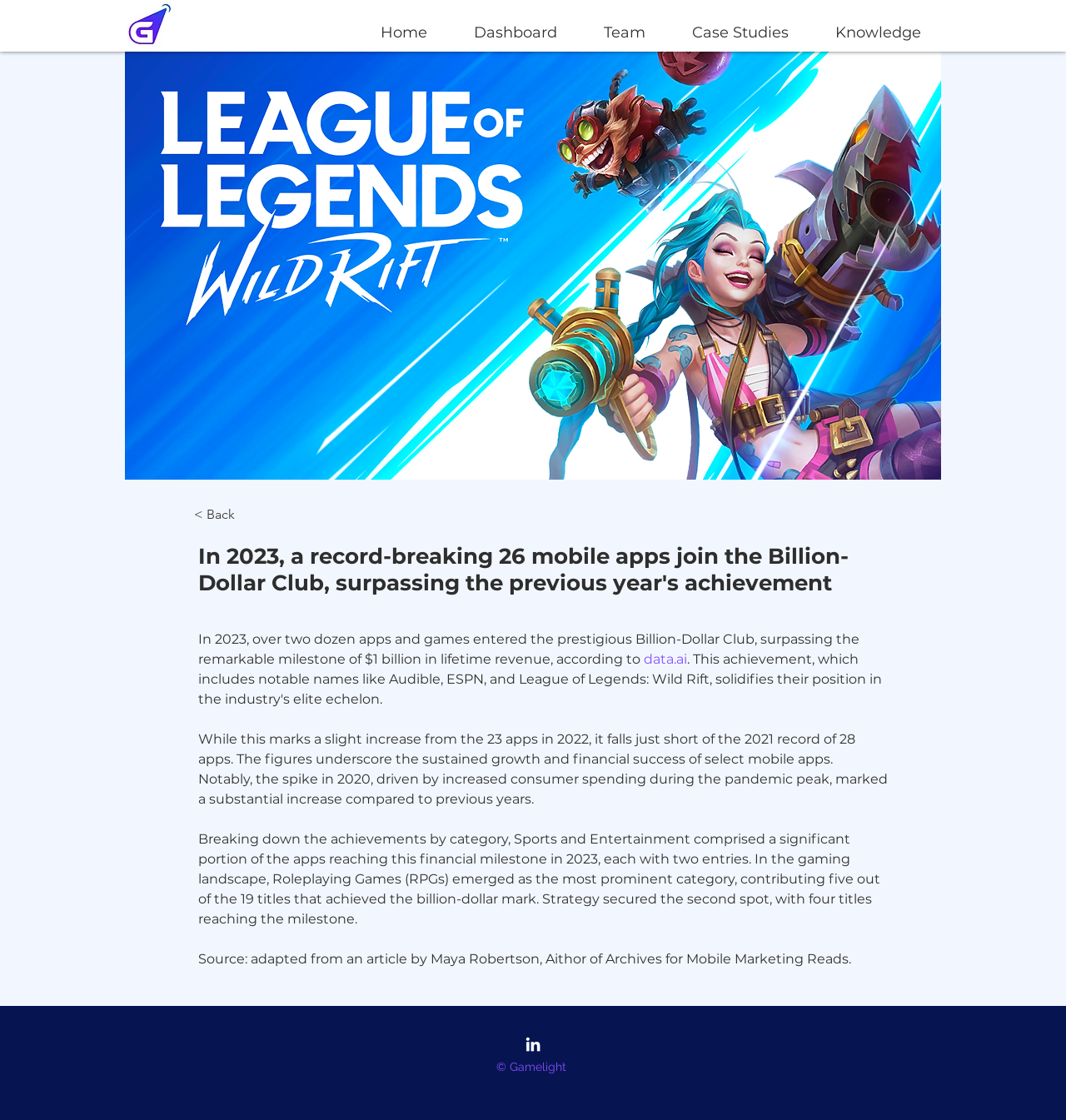How many mobile apps joined the Billion-Dollar Club in 2023?
Please provide a comprehensive answer based on the details in the screenshot.

The answer can be found in the main heading of the webpage, which states 'In 2023, a record-breaking 26 mobile apps join the Billion-Dollar Club, surpassing the previous year's achievement'.